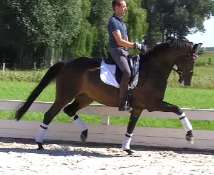Please provide a detailed answer to the question below by examining the image:
What level is the horse performing at?

According to the caption, Fieneke is performing at the third level during the dressage training session, while being trained at the fourth level, indicating its capabilities and potential.